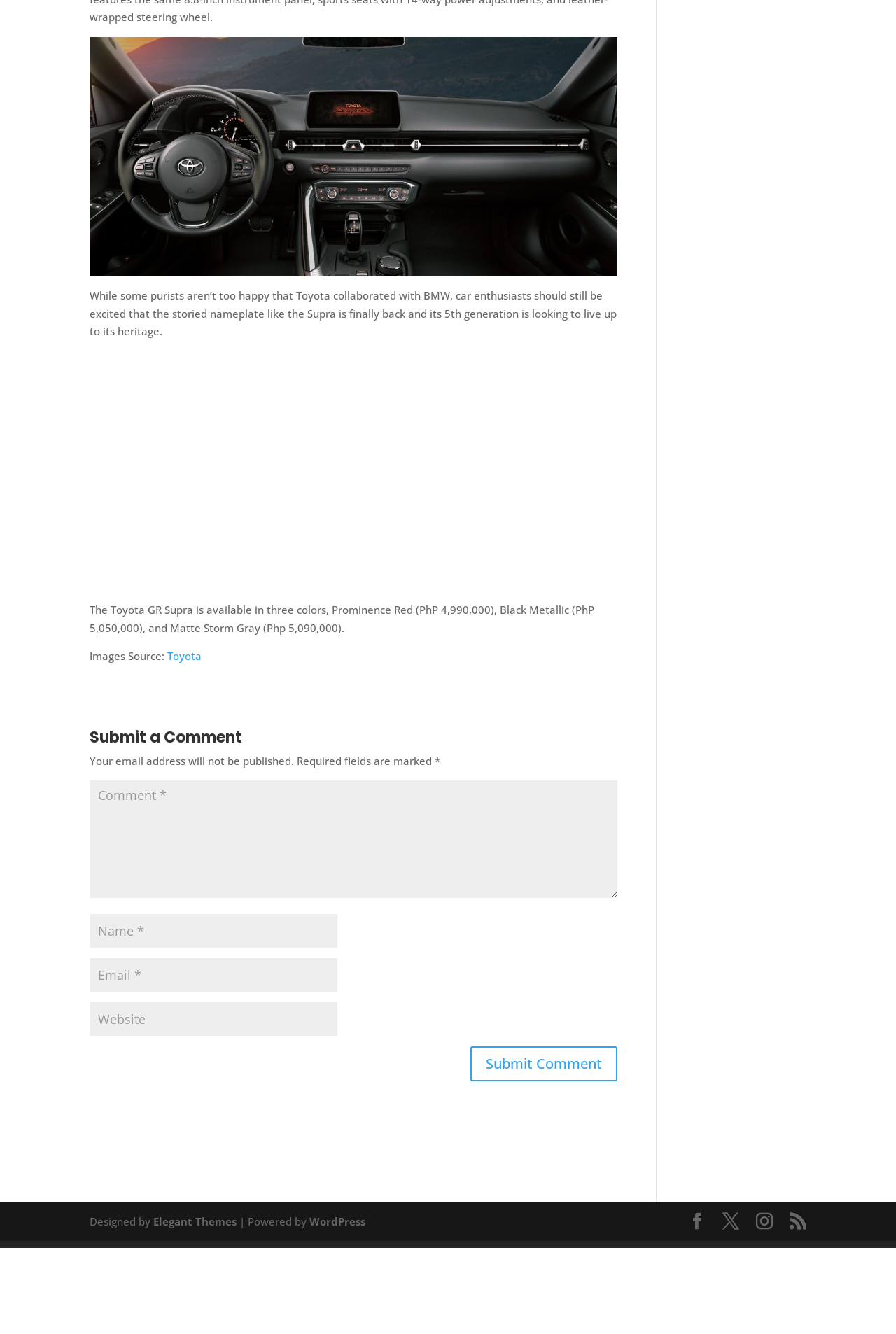For the given element description Facebook, determine the bounding box coordinates of the UI element. The coordinates should follow the format (top-left x, top-left y, bottom-right x, bottom-right y) and be within the range of 0 to 1.

[0.769, 0.909, 0.788, 0.922]